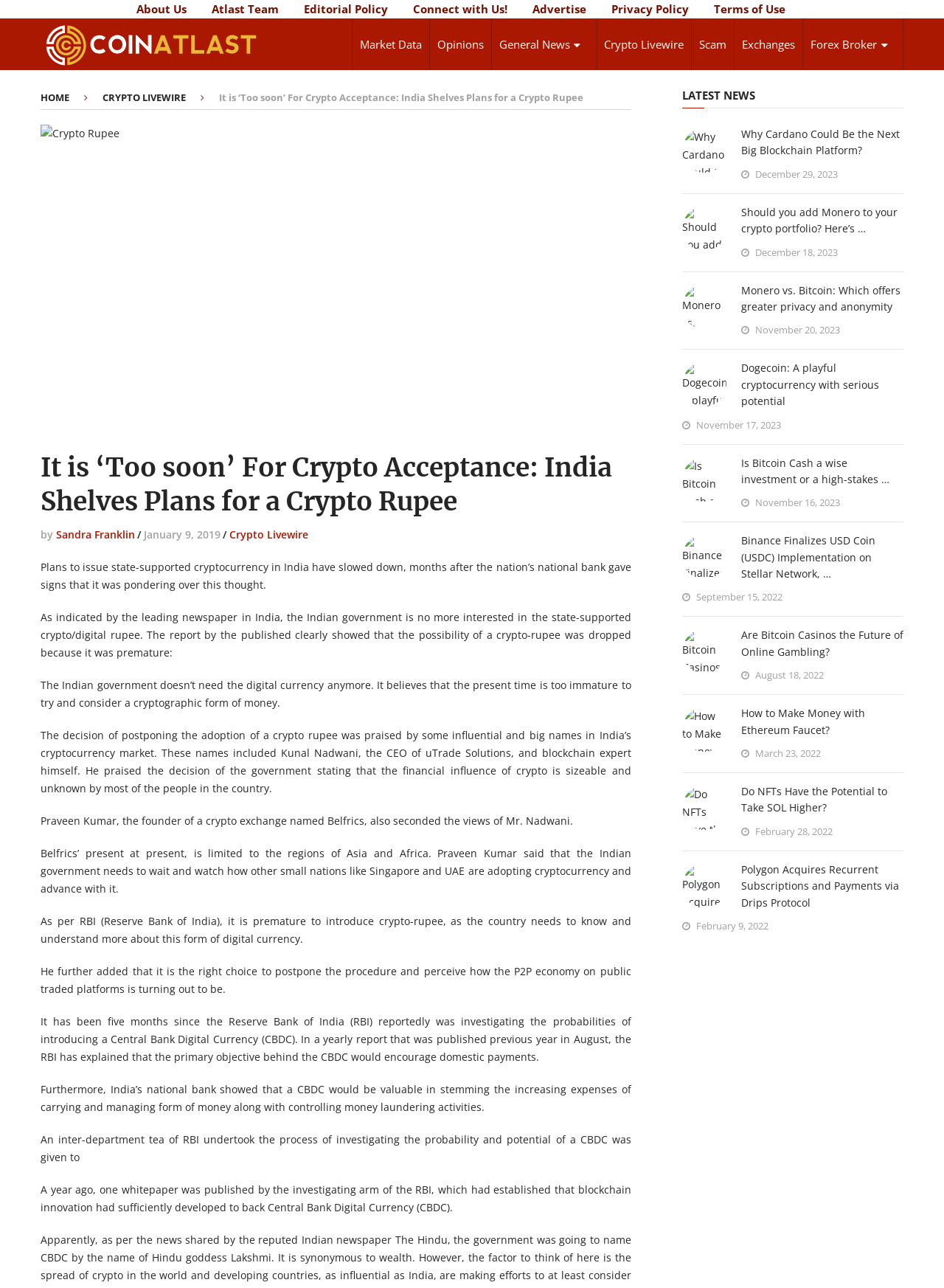Can you specify the bounding box coordinates of the area that needs to be clicked to fulfill the following instruction: "Click on 'About Us'"?

[0.145, 0.001, 0.198, 0.013]